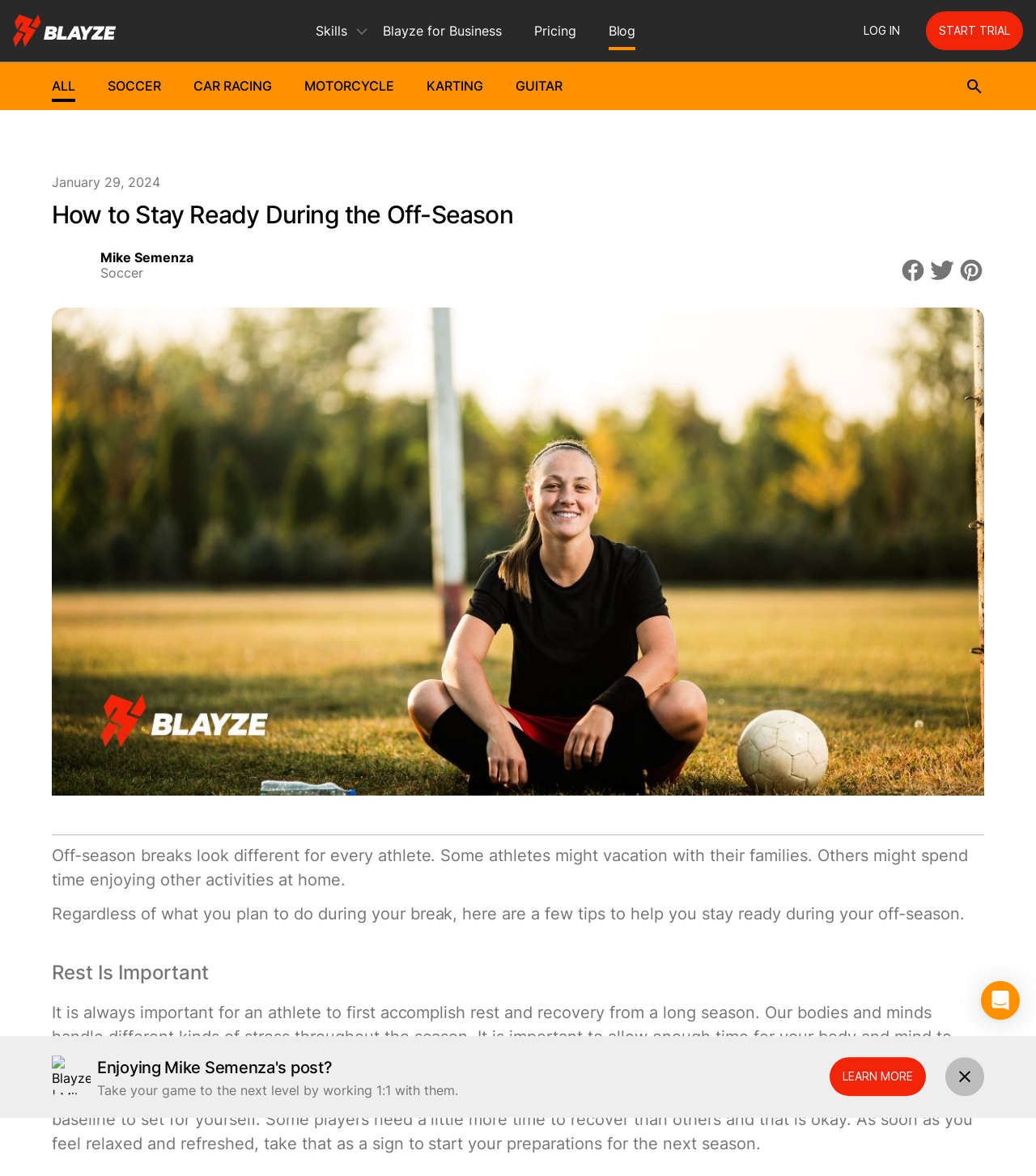Please specify the bounding box coordinates of the clickable region to carry out the following instruction: "Click the Blayze logo". The coordinates should be four float numbers between 0 and 1, in the format [left, top, right, bottom].

[0.012, 0.012, 0.112, 0.04]